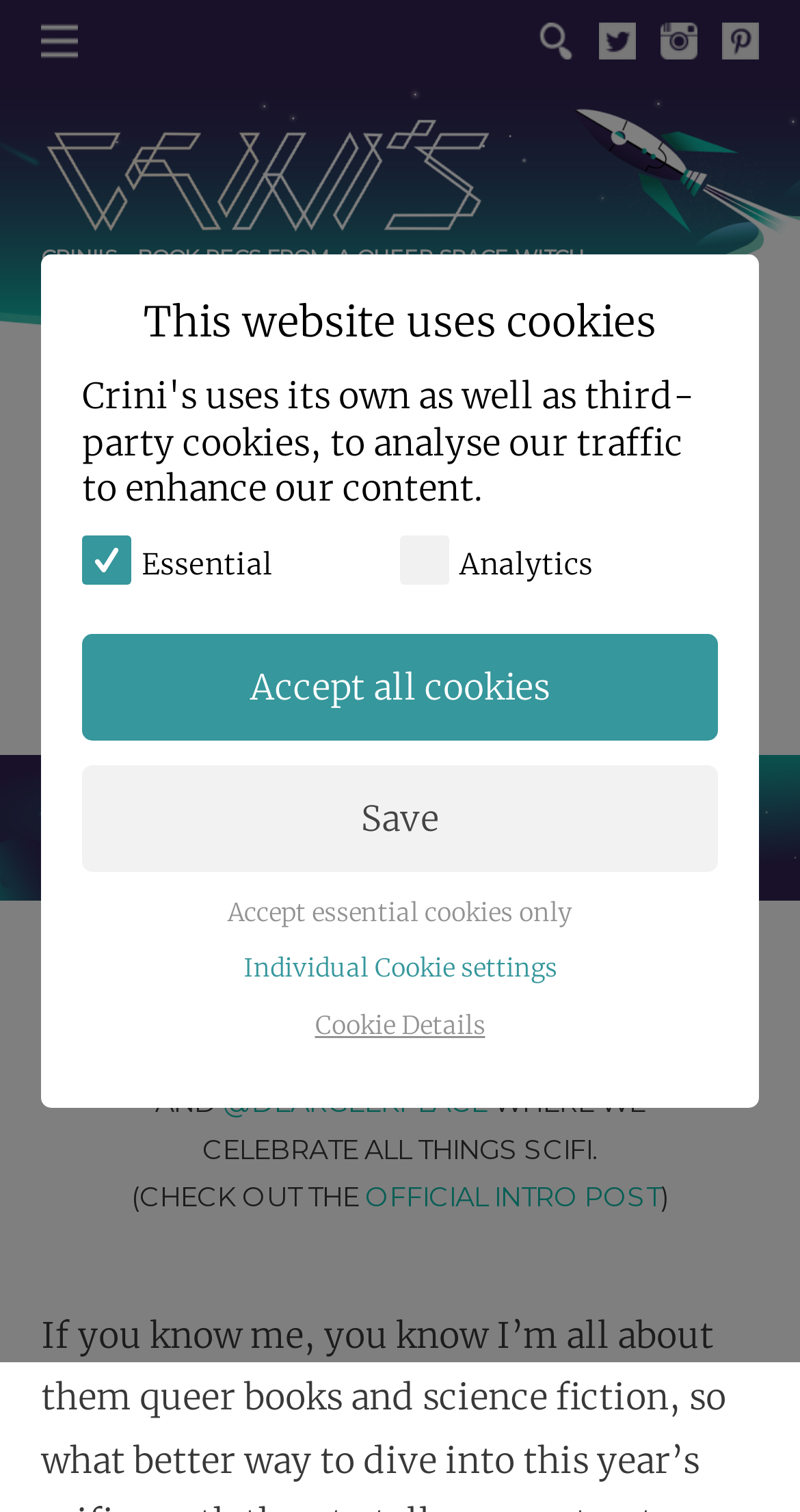Please determine the bounding box coordinates of the section I need to click to accomplish this instruction: "View Latest News".

None